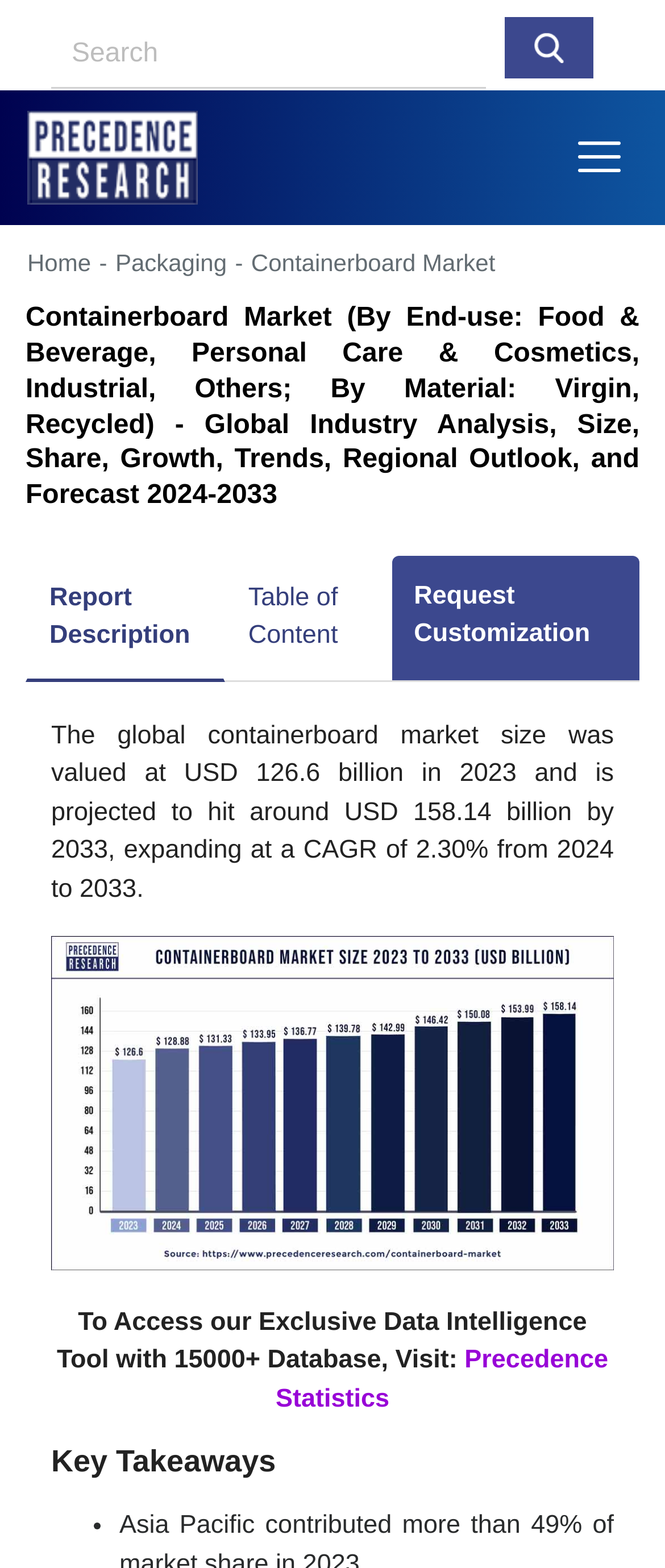Could you determine the bounding box coordinates of the clickable element to complete the instruction: "toggle navigation"? Provide the coordinates as four float numbers between 0 and 1, i.e., [left, top, right, bottom].

[0.897, 0.084, 0.959, 0.093]